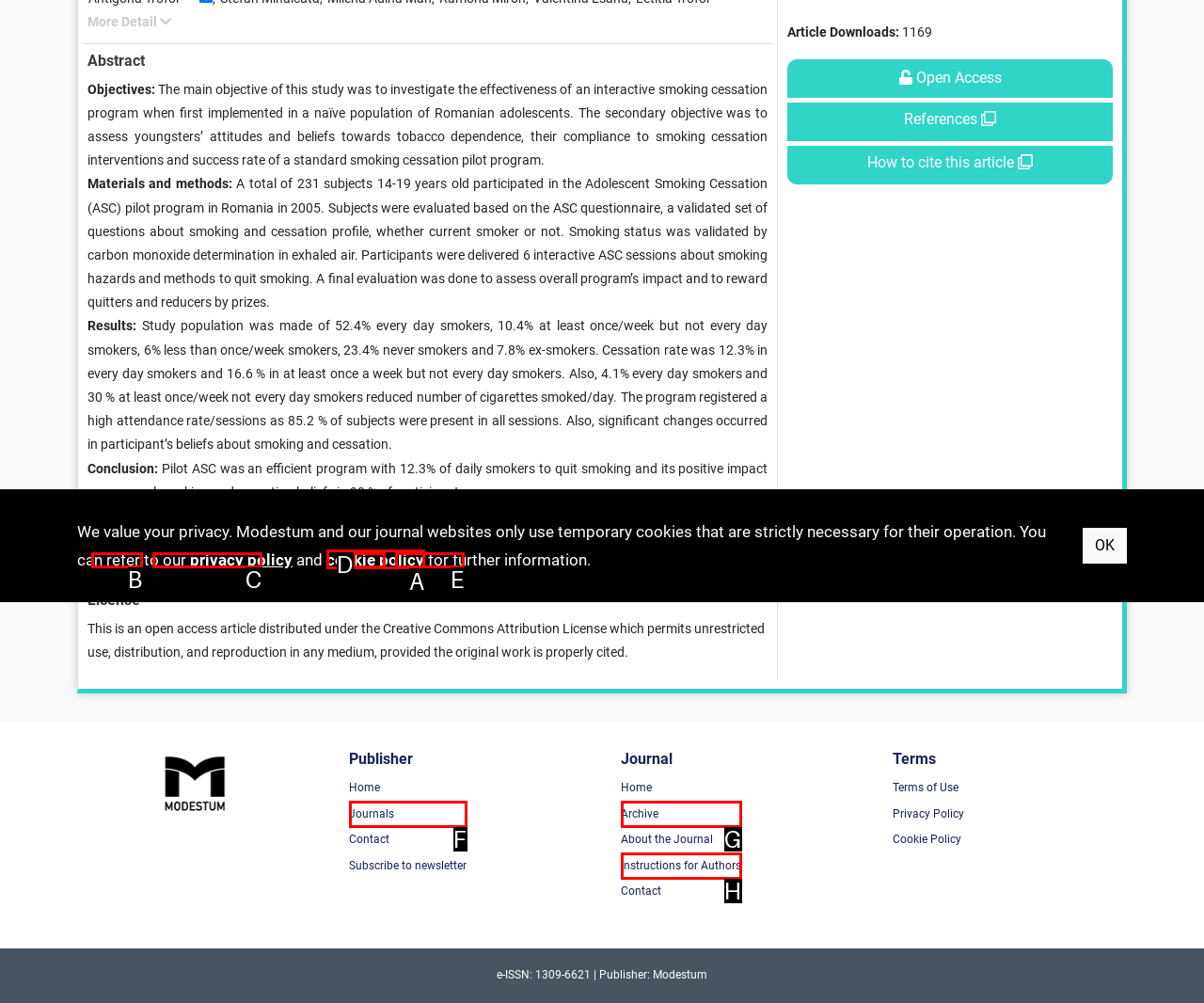Identify the UI element that corresponds to this description: Instructions for Authors
Respond with the letter of the correct option.

H